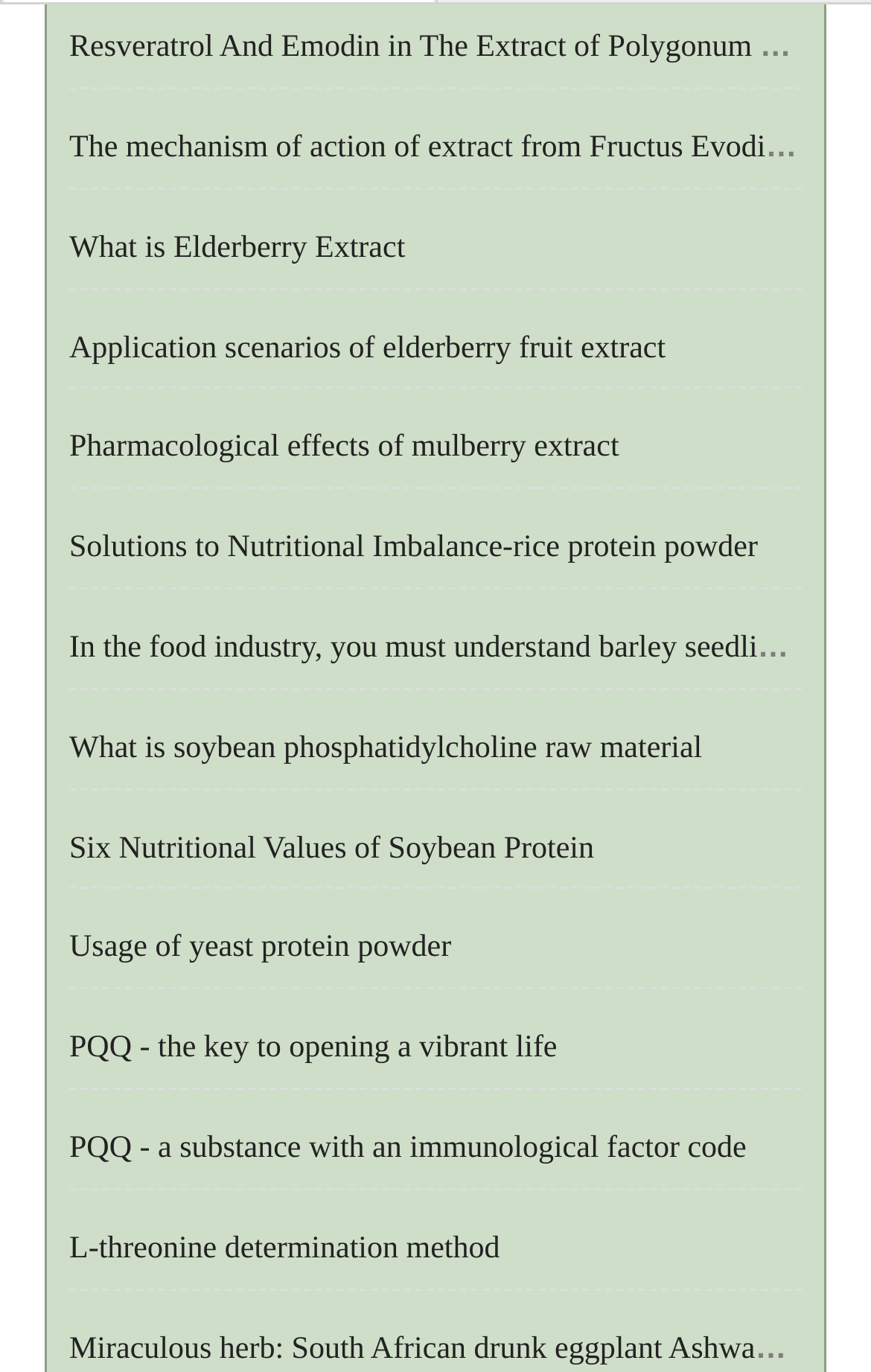Highlight the bounding box coordinates of the element you need to click to perform the following instruction: "Check Coalition Technologies Reviews."

None